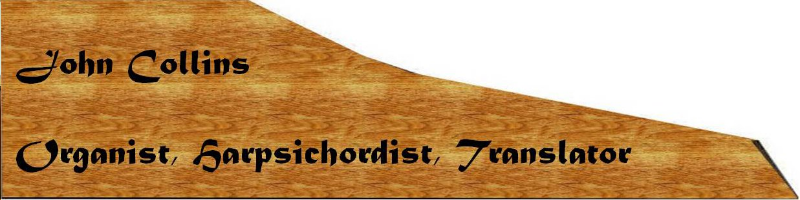What is the surface of the backdrop?
Can you provide an in-depth and detailed response to the question?

The caption describes the backdrop as resembling a polished wooden surface, which adds a warm and inviting aesthetic to the overall design.